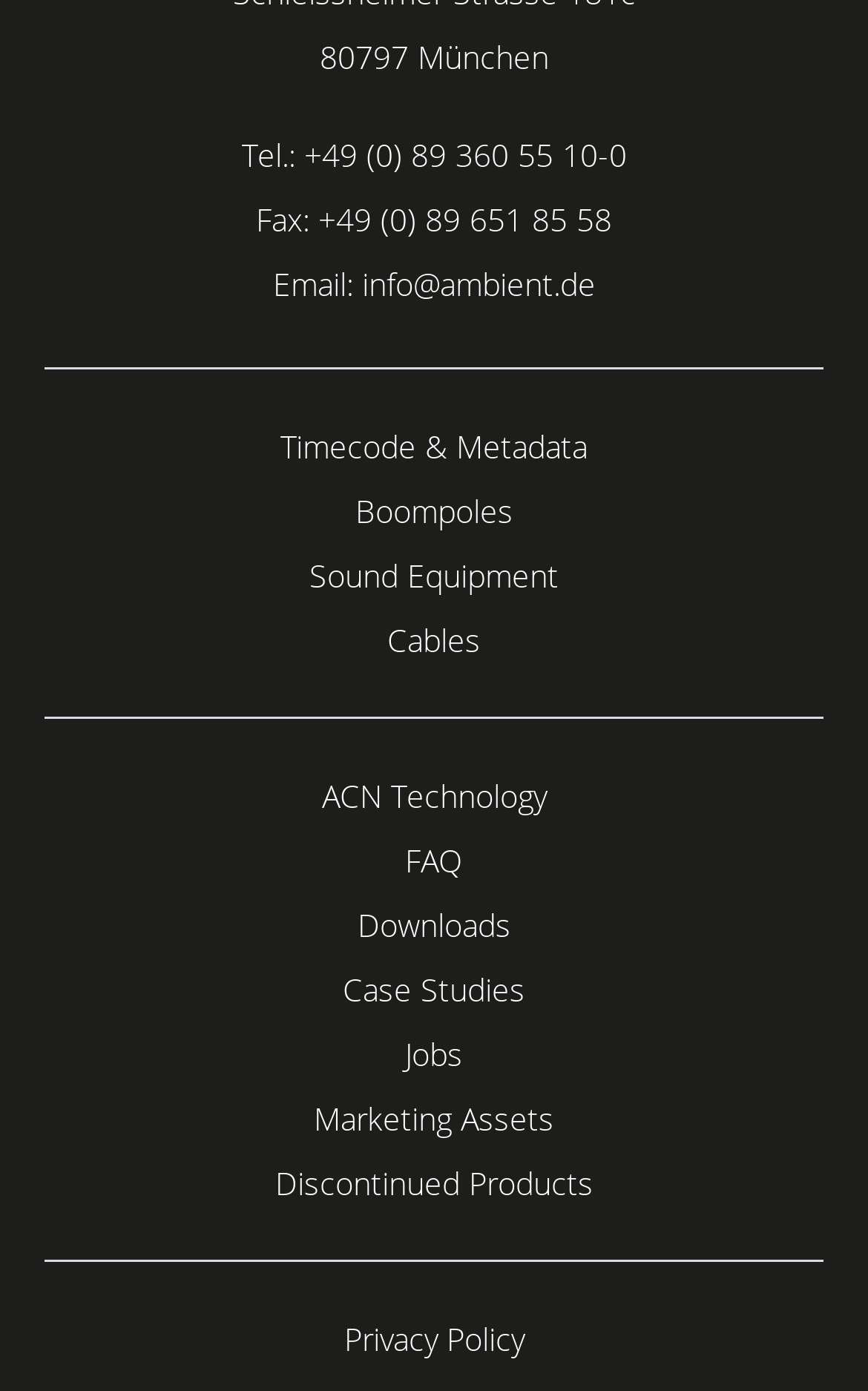Determine the bounding box coordinates of the clickable region to execute the instruction: "Check the Case Studies". The coordinates should be four float numbers between 0 and 1, denoted as [left, top, right, bottom].

[0.051, 0.688, 0.949, 0.734]